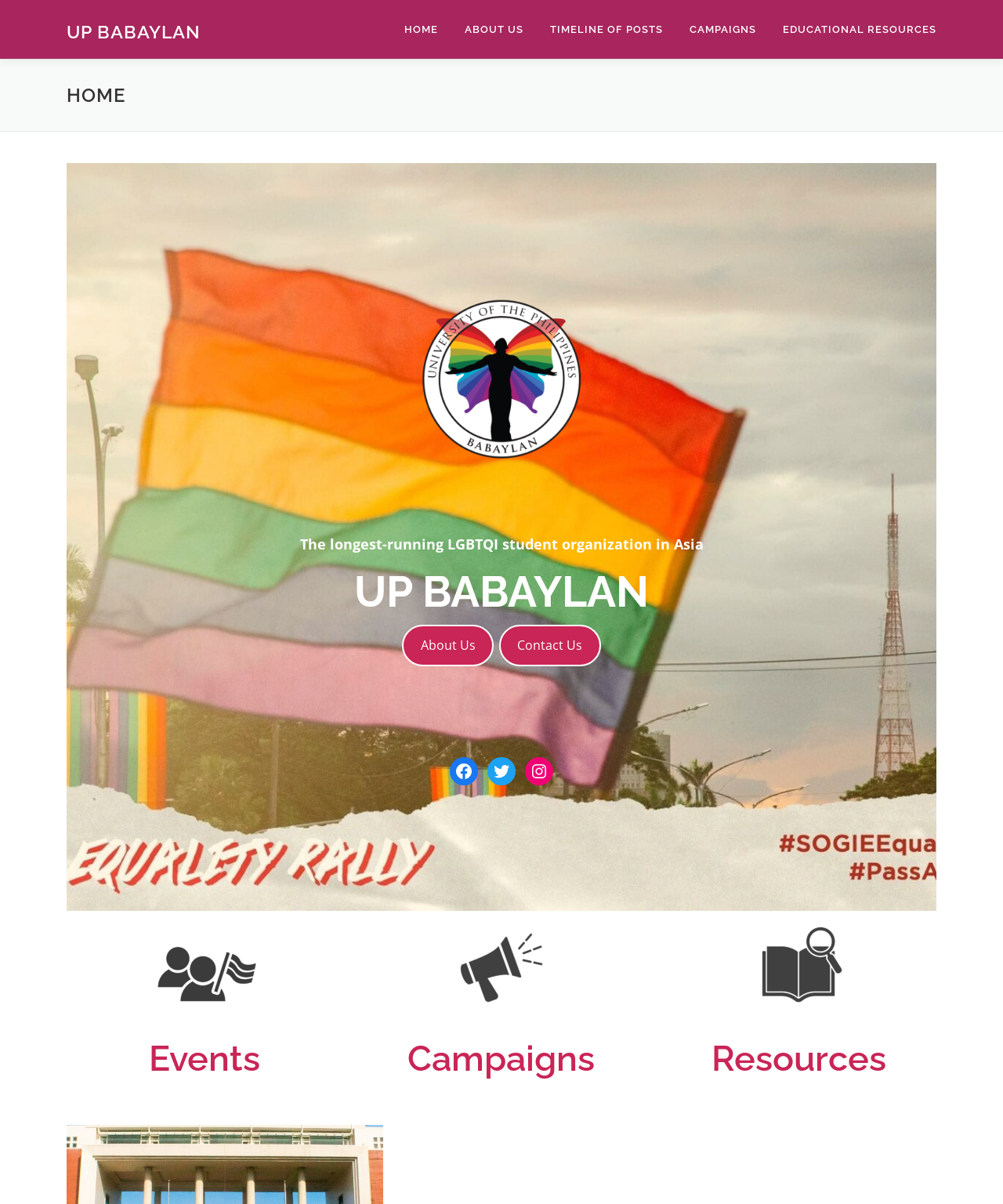Locate the bounding box coordinates of the region to be clicked to comply with the following instruction: "go to home page". The coordinates must be four float numbers between 0 and 1, in the form [left, top, right, bottom].

[0.39, 0.0, 0.45, 0.049]